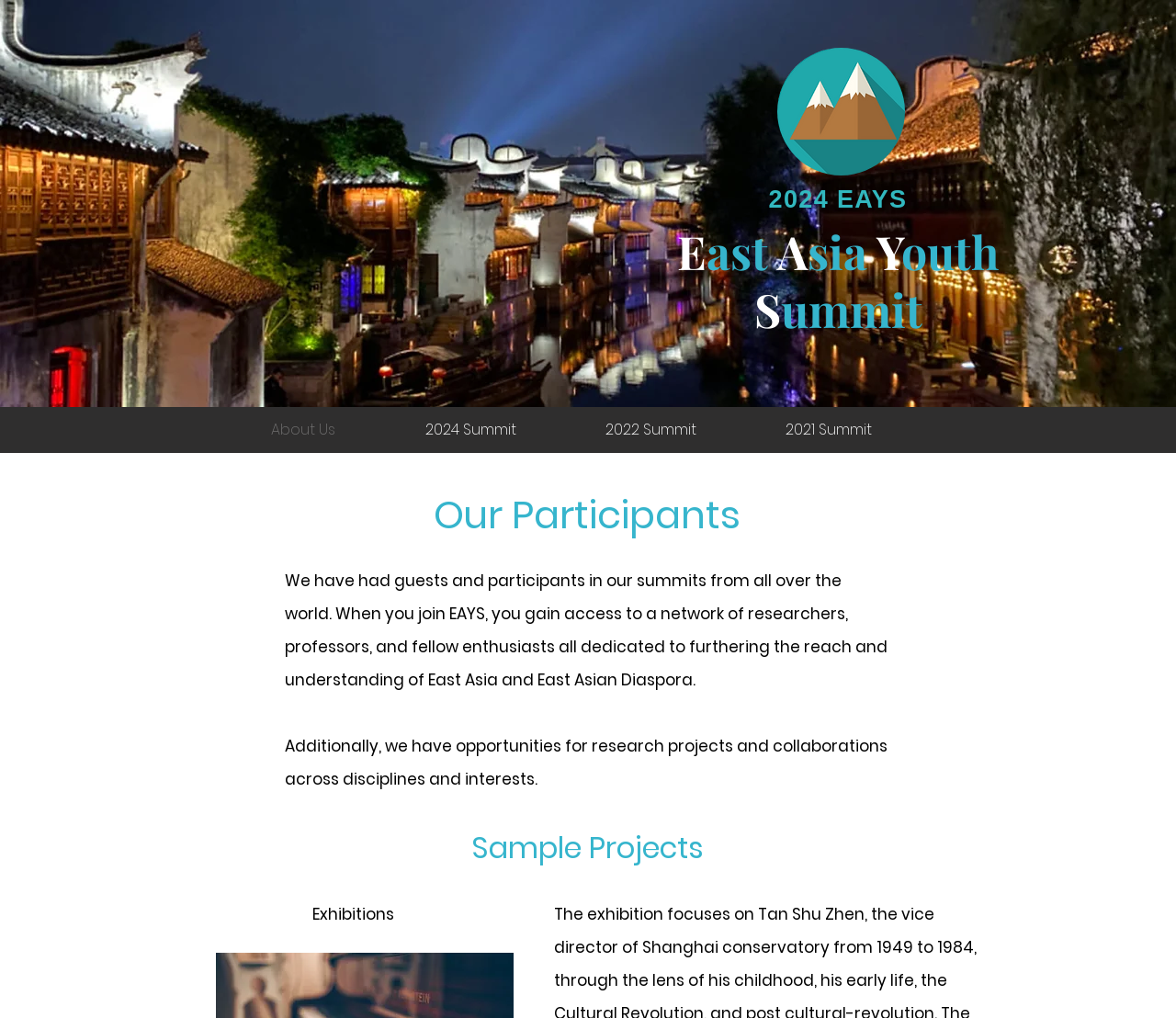Please answer the following question using a single word or phrase: 
What is the name of the summit?

East Asia Youth Summit